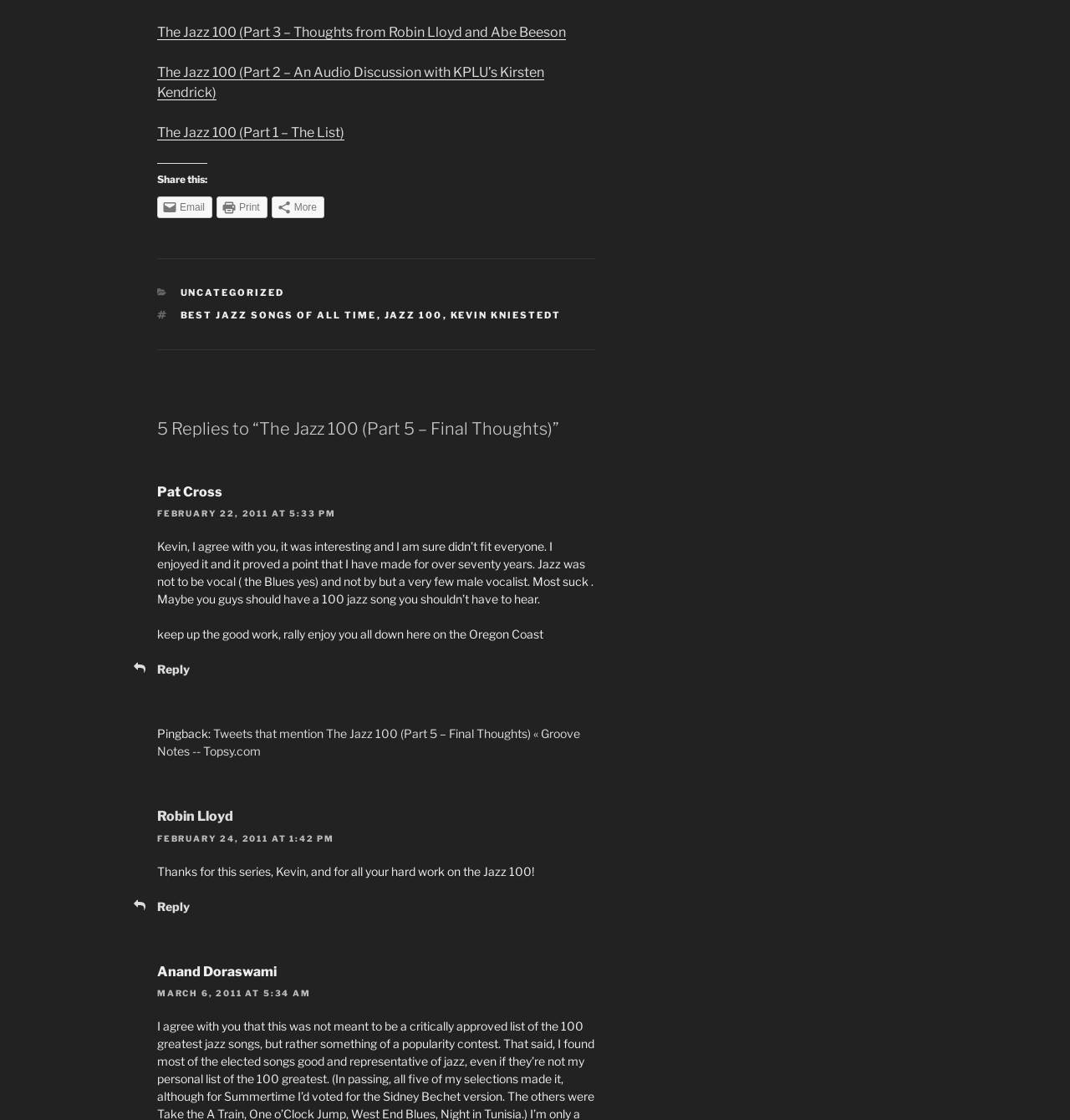Provide the bounding box coordinates for the specified HTML element described in this description: "Email". The coordinates should be four float numbers ranging from 0 to 1, in the format [left, top, right, bottom].

[0.147, 0.175, 0.198, 0.194]